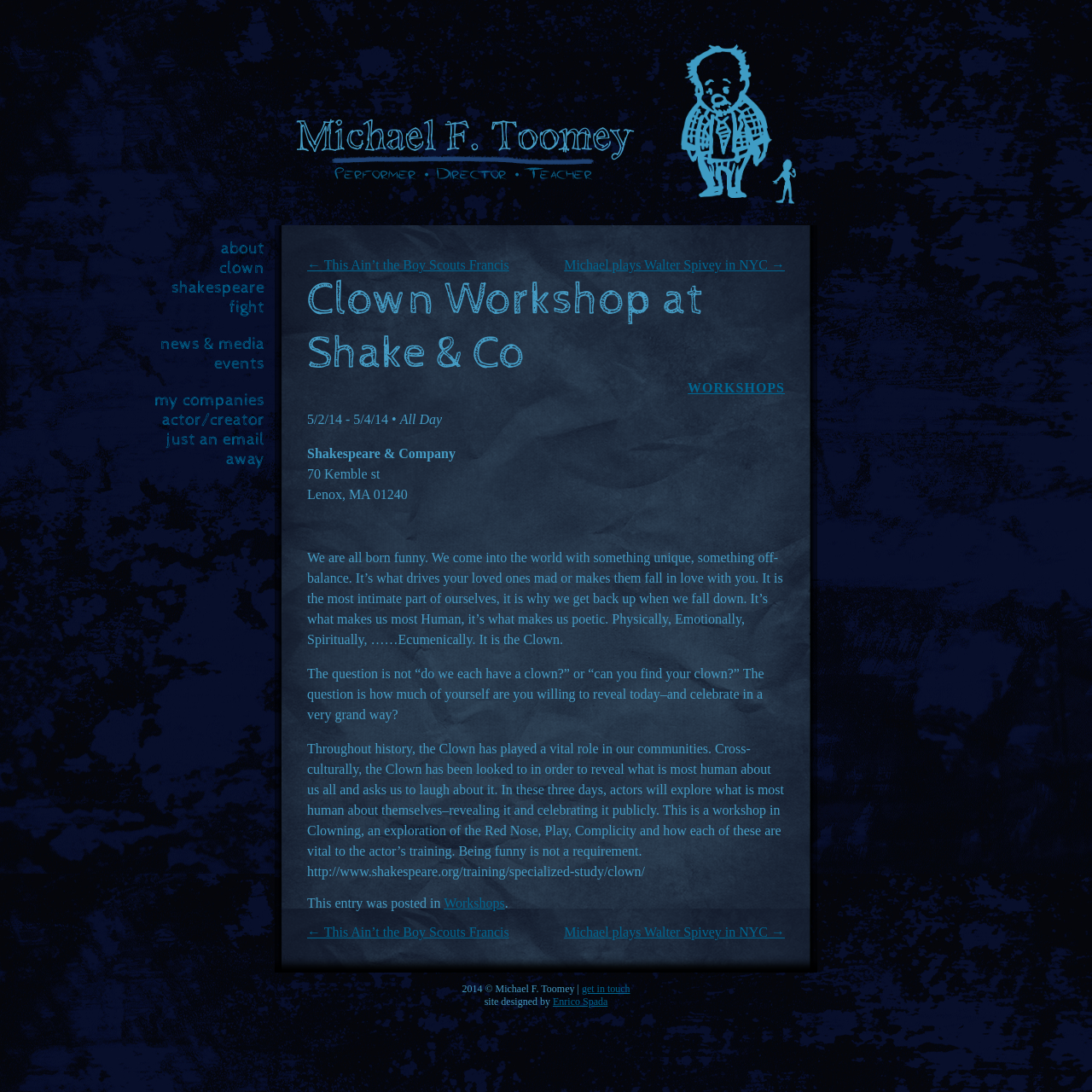Extract the bounding box coordinates for the HTML element that matches this description: "title="Michael F. Toomey"". The coordinates should be four float numbers between 0 and 1, i.e., [left, top, right, bottom].

[0.266, 0.177, 0.582, 0.19]